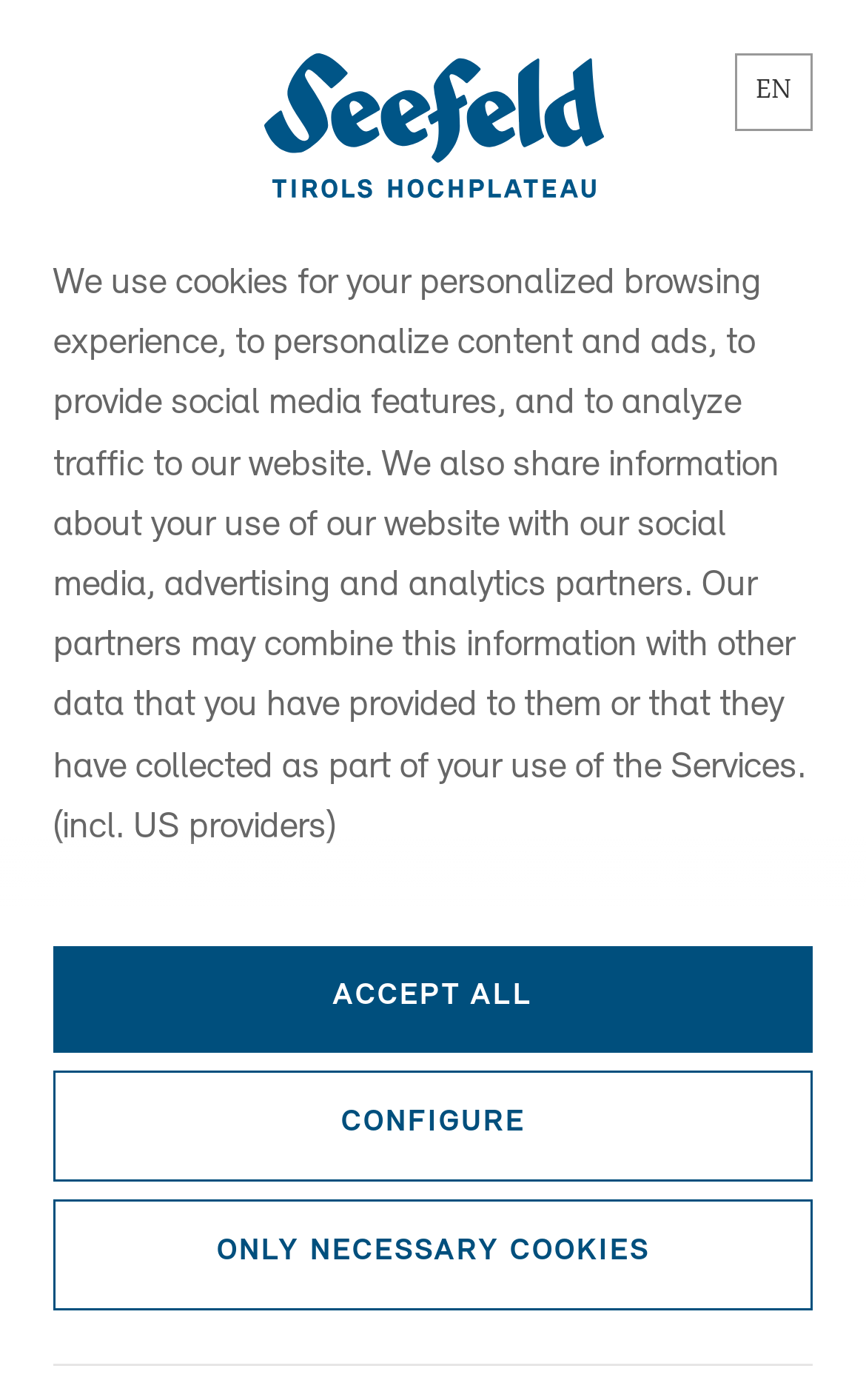Determine the title of the webpage and give its text content.

Night of Classics - Rudens Turku & friends